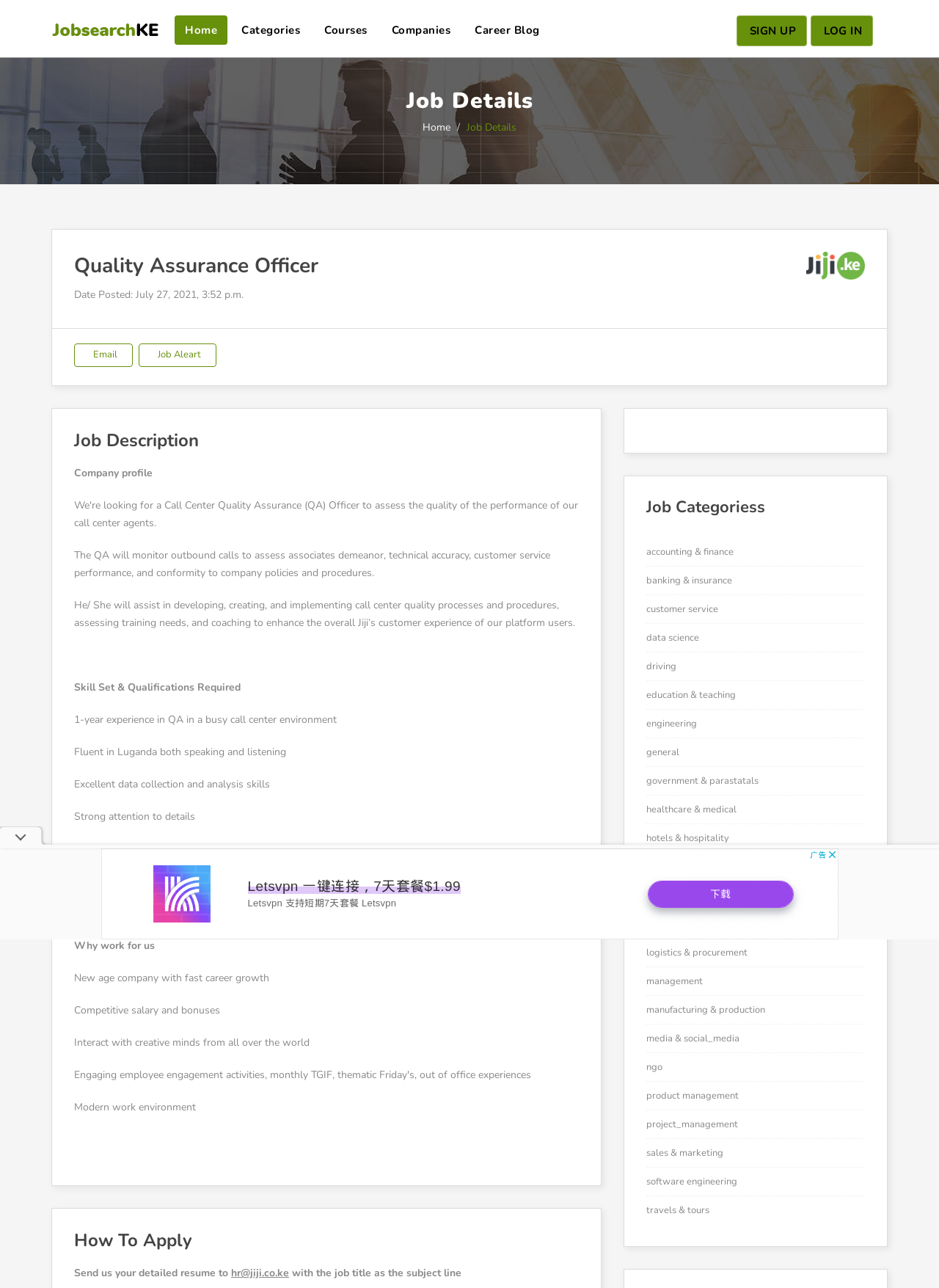Please give a succinct answer using a single word or phrase:
What is the job title of the job posting?

Quality Assurance Officer